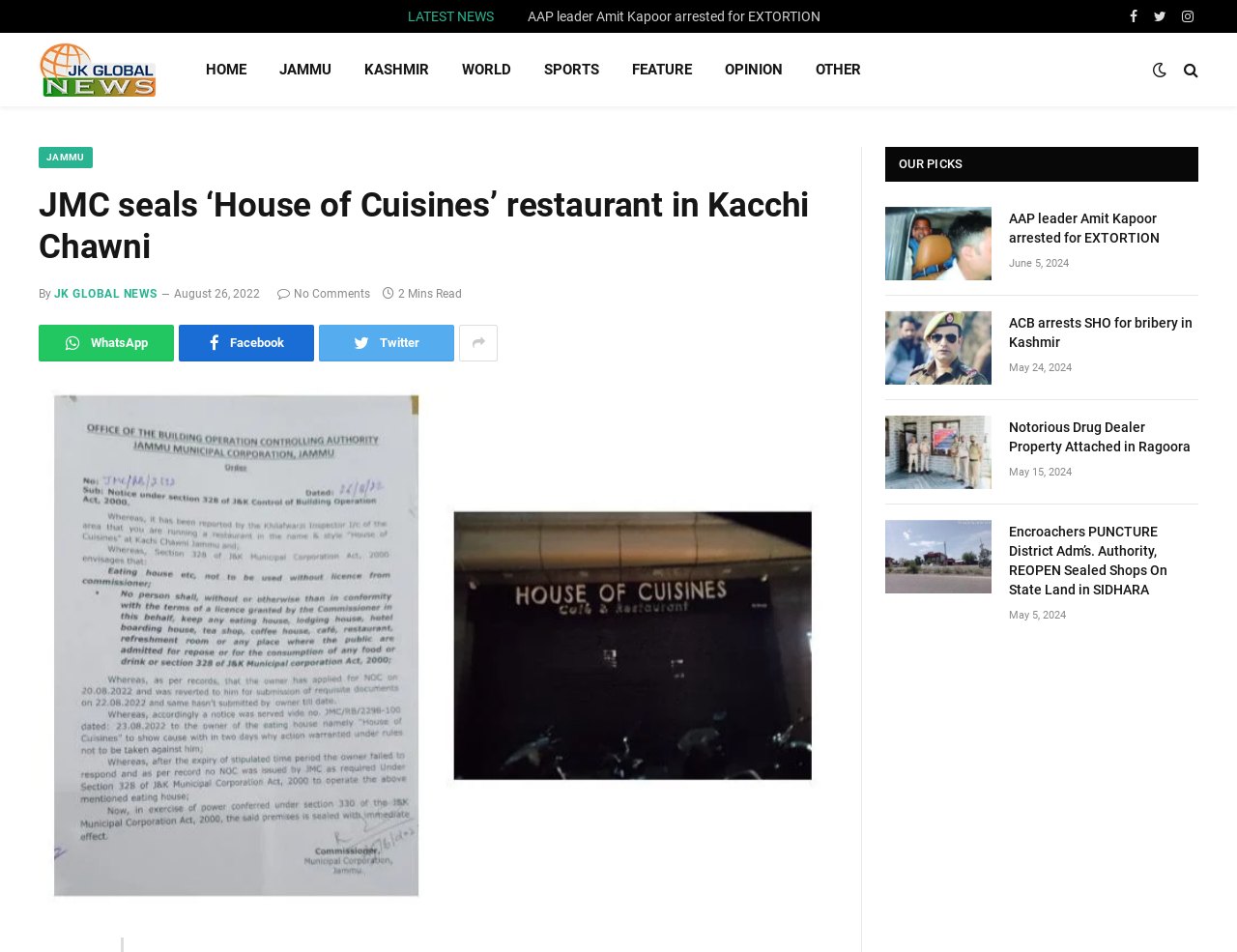Determine the bounding box coordinates for the area you should click to complete the following instruction: "Read latest news".

[0.329, 0.009, 0.399, 0.025]